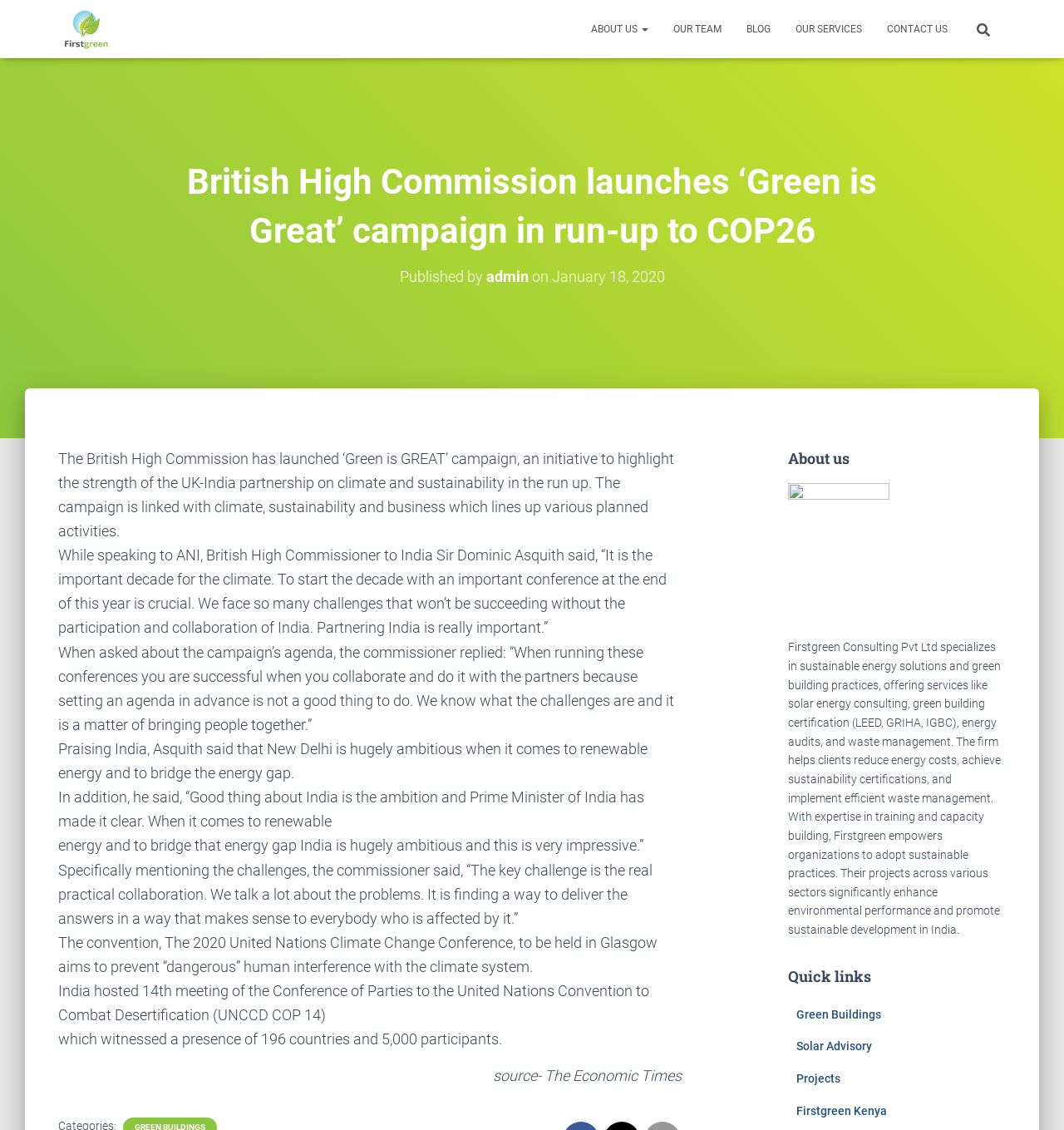Please provide the bounding box coordinates for the element that needs to be clicked to perform the instruction: "Click on the 'ABOUT US' link". The coordinates must consist of four float numbers between 0 and 1, formatted as [left, top, right, bottom].

[0.544, 0.007, 0.621, 0.044]